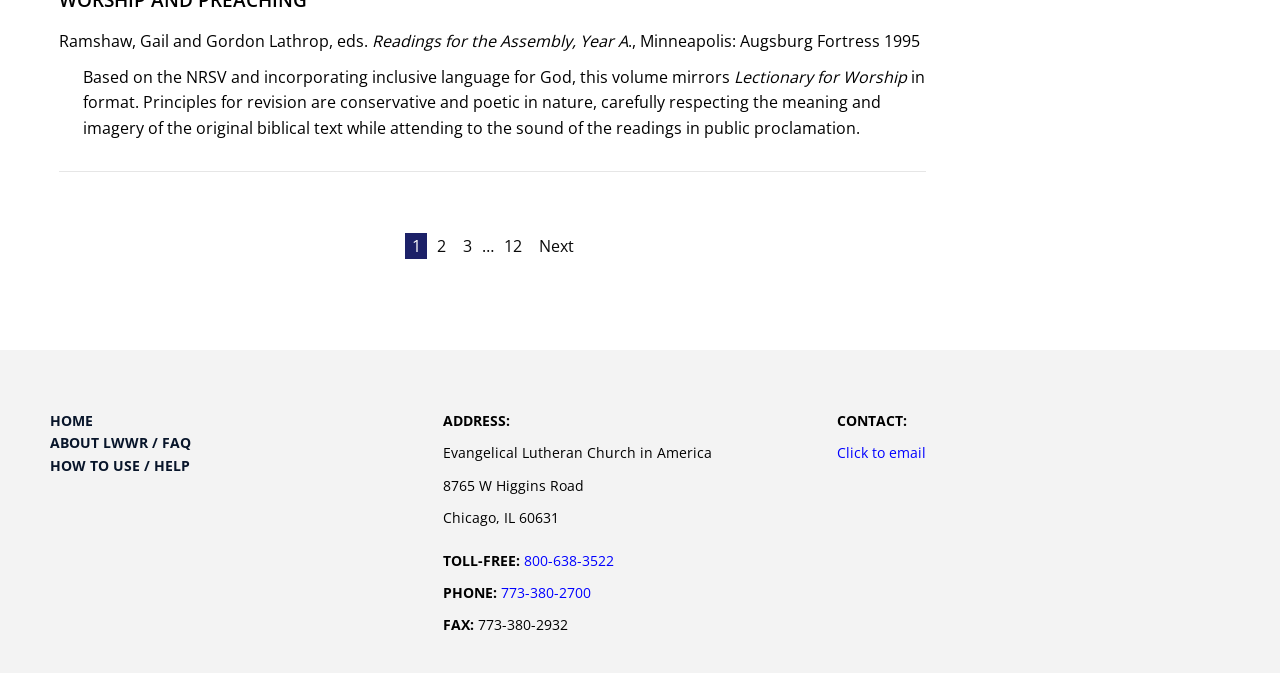Please identify the bounding box coordinates of the area that needs to be clicked to fulfill the following instruction: "go to home page."

[0.039, 0.611, 0.073, 0.639]